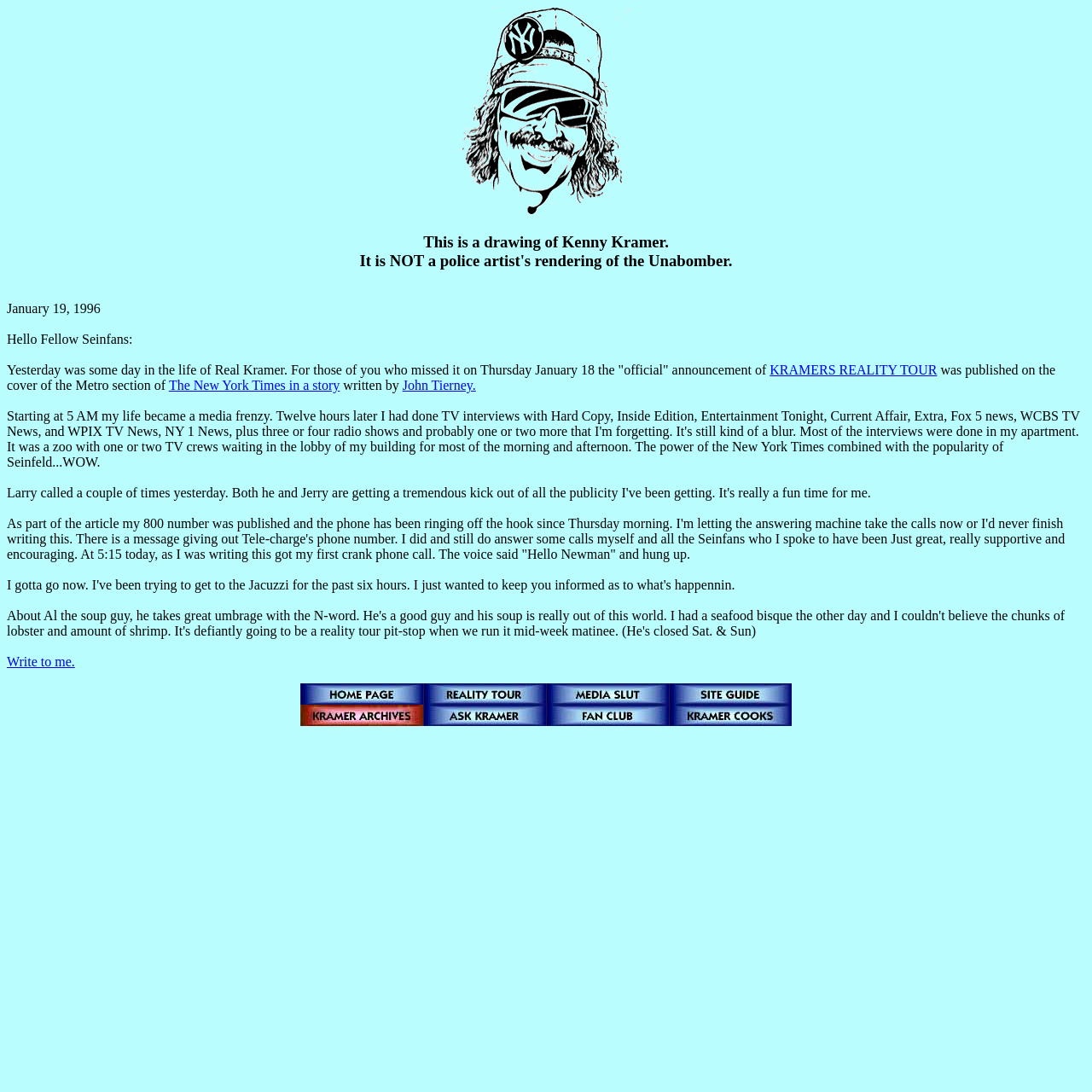Identify and provide the bounding box for the element described by: "John Tierney.".

[0.368, 0.346, 0.436, 0.36]